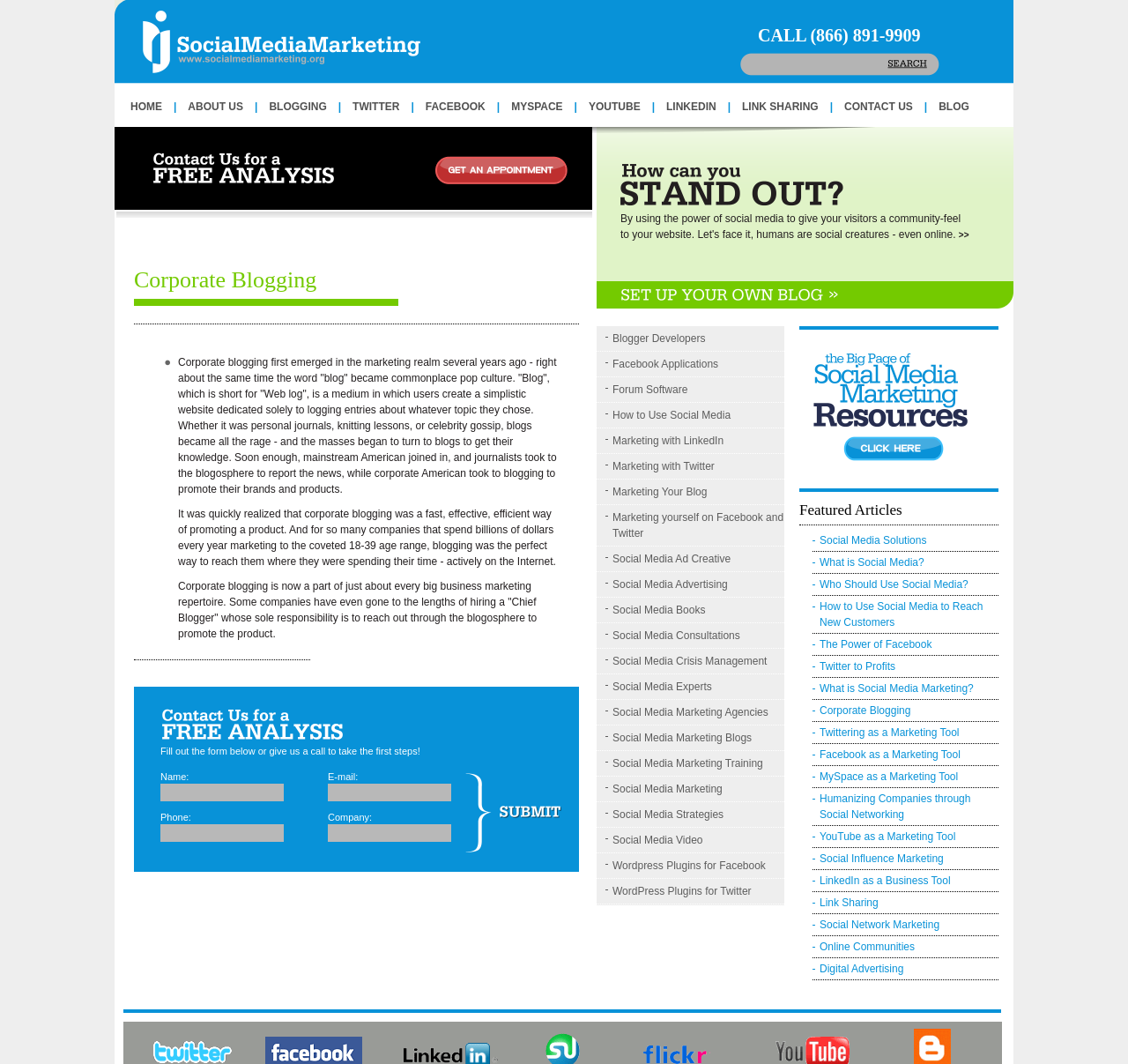Locate the bounding box coordinates of the element I should click to achieve the following instruction: "Click the 'BLOGGING' link".

[0.228, 0.094, 0.3, 0.106]